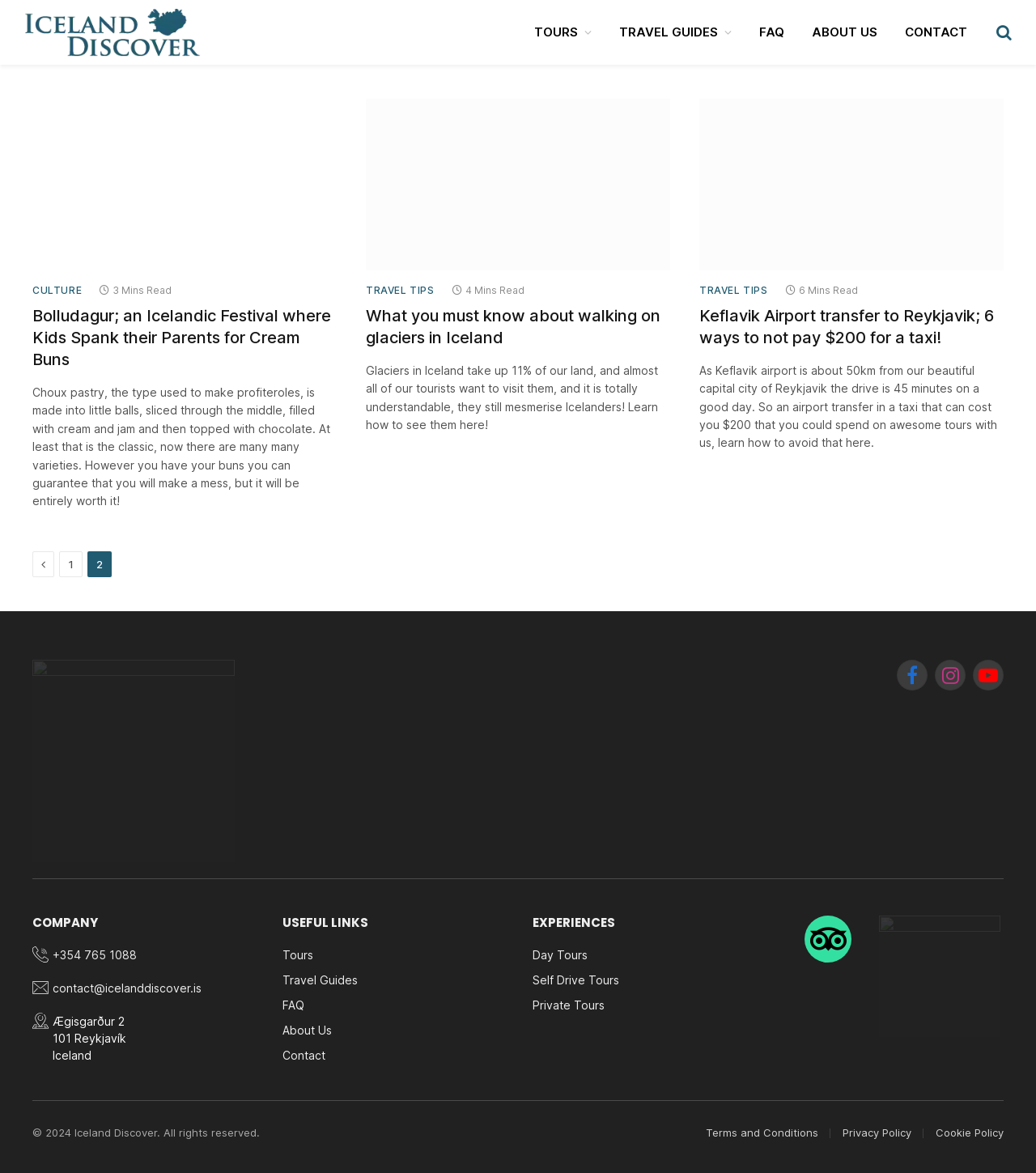Please locate the bounding box coordinates for the element that should be clicked to achieve the following instruction: "Visit the Facebook page". Ensure the coordinates are given as four float numbers between 0 and 1, i.e., [left, top, right, bottom].

[0.866, 0.562, 0.895, 0.589]